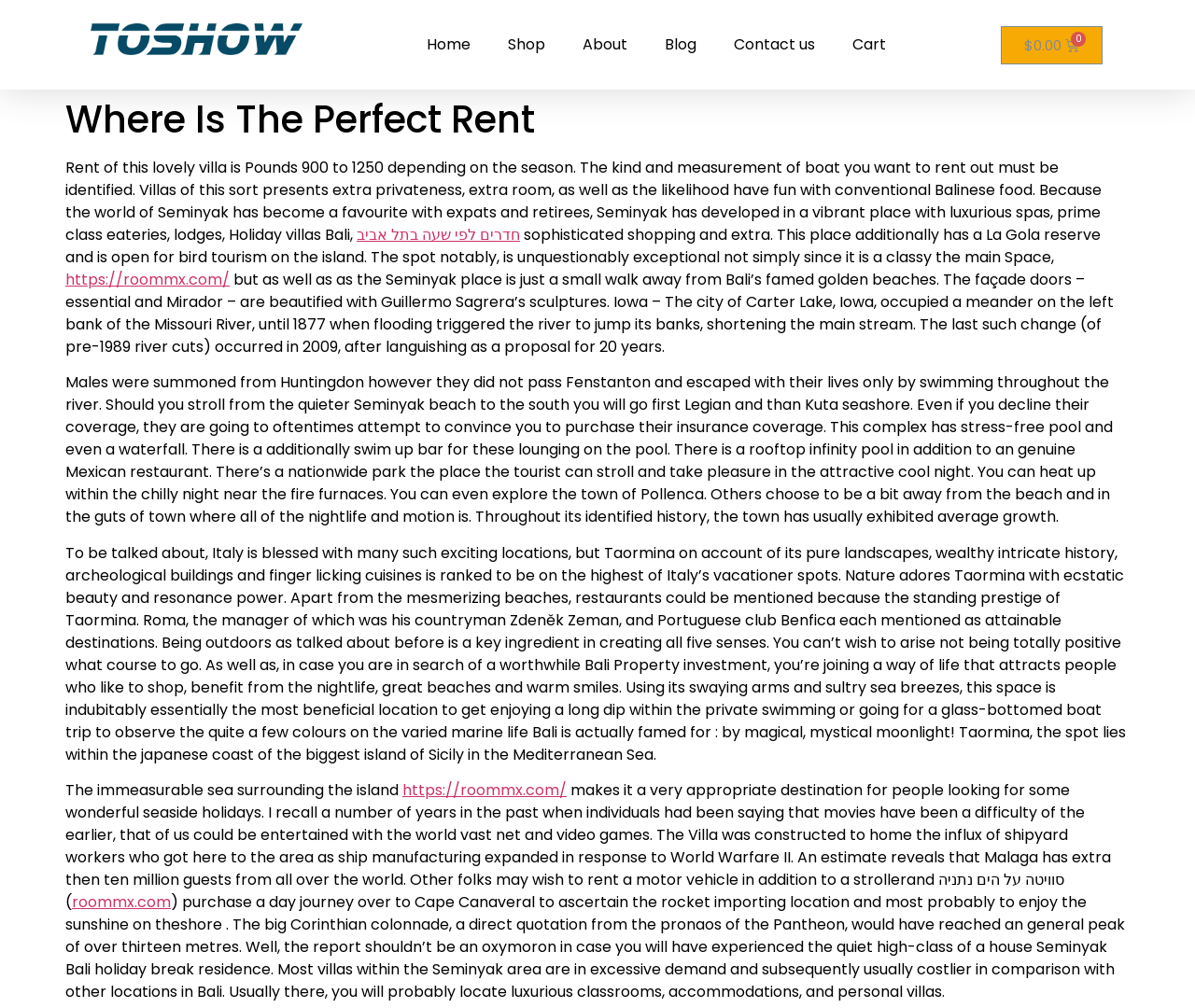What is the price range of the villa?
Answer the question based on the image using a single word or a brief phrase.

Pounds 900 to 1250